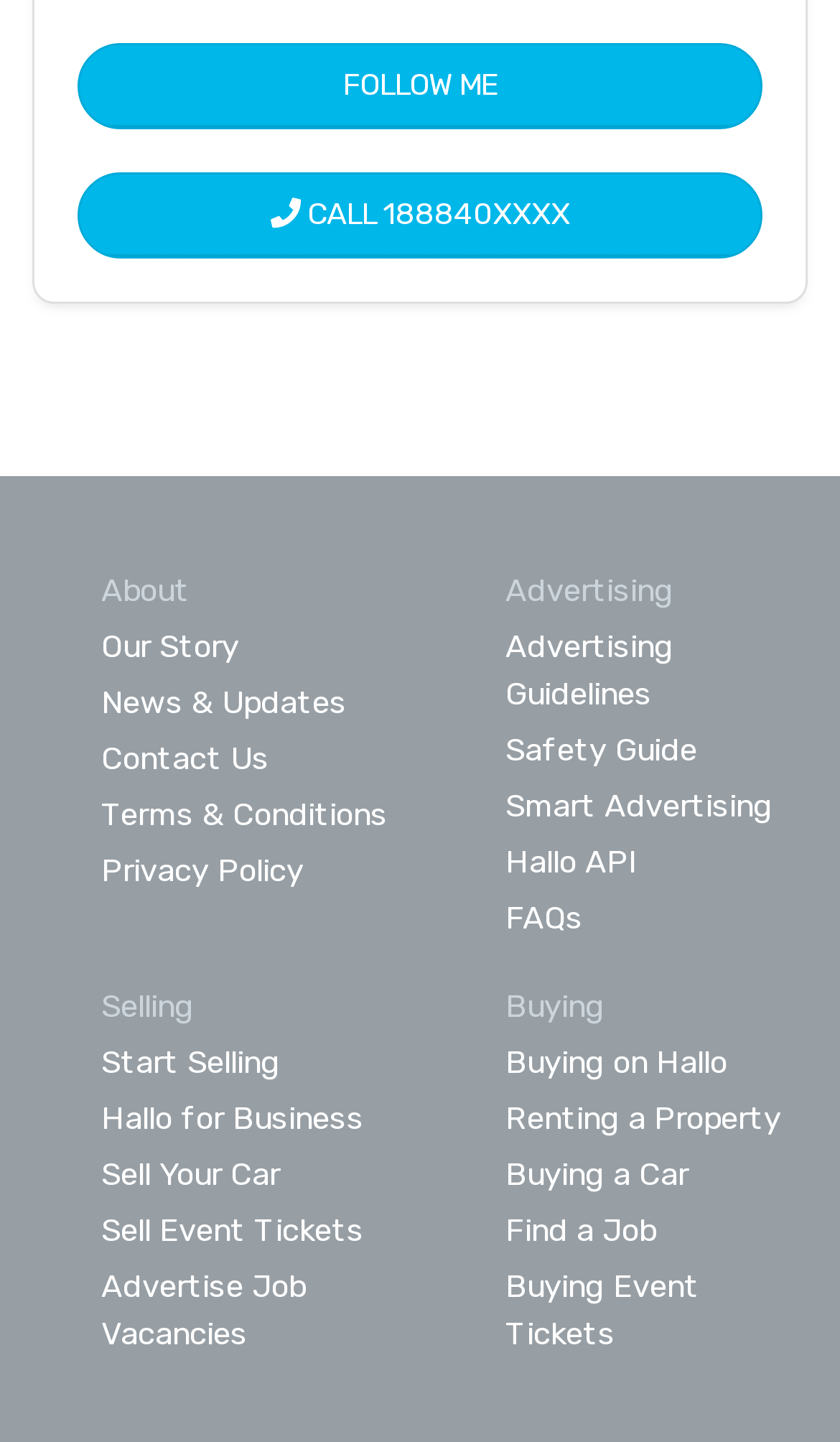Locate the bounding box coordinates of the element that should be clicked to fulfill the instruction: "Read about the company's story".

[0.121, 0.434, 0.285, 0.461]